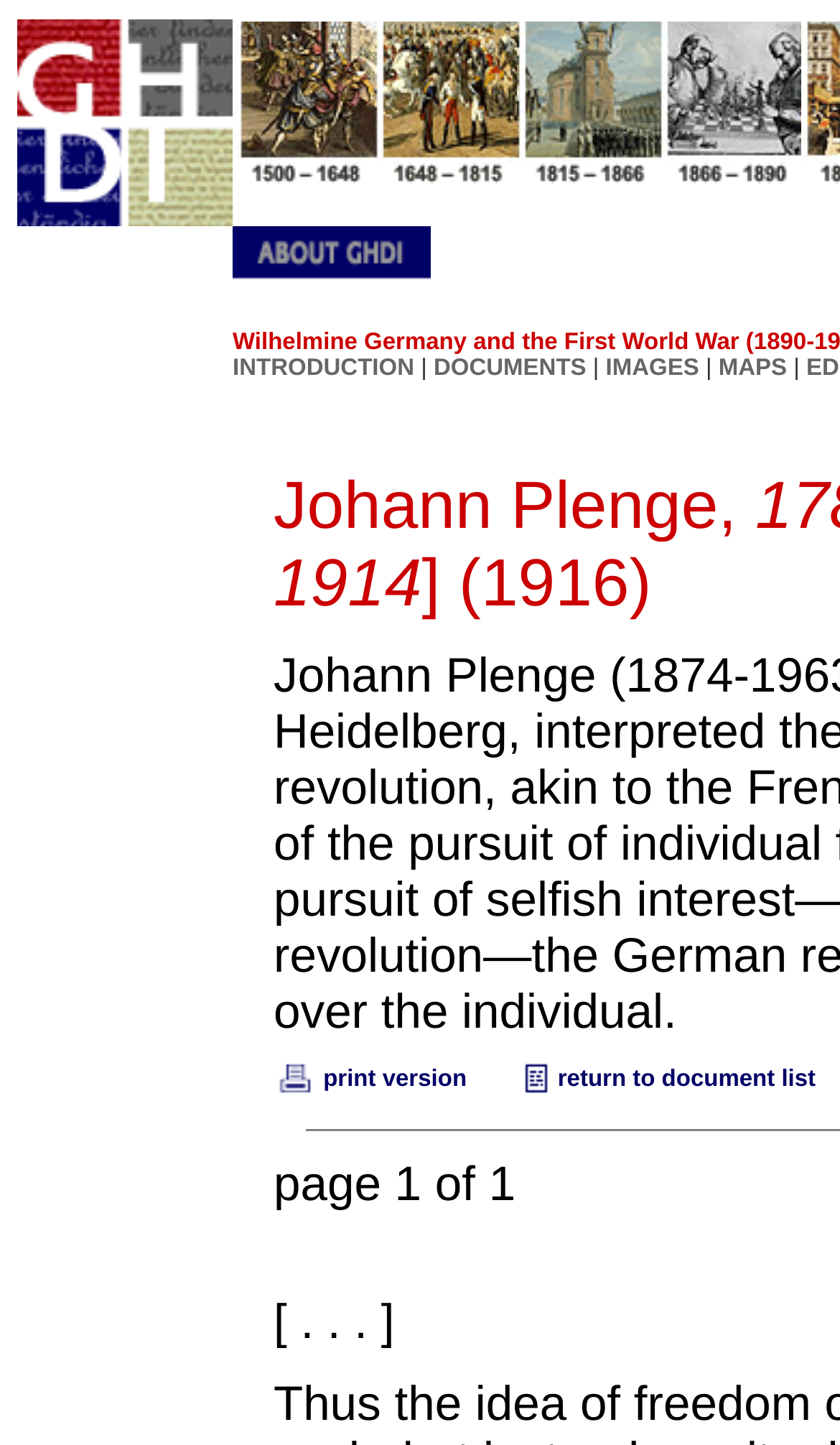Provide the bounding box coordinates of the HTML element this sentence describes: "print version".

[0.326, 0.738, 0.556, 0.756]